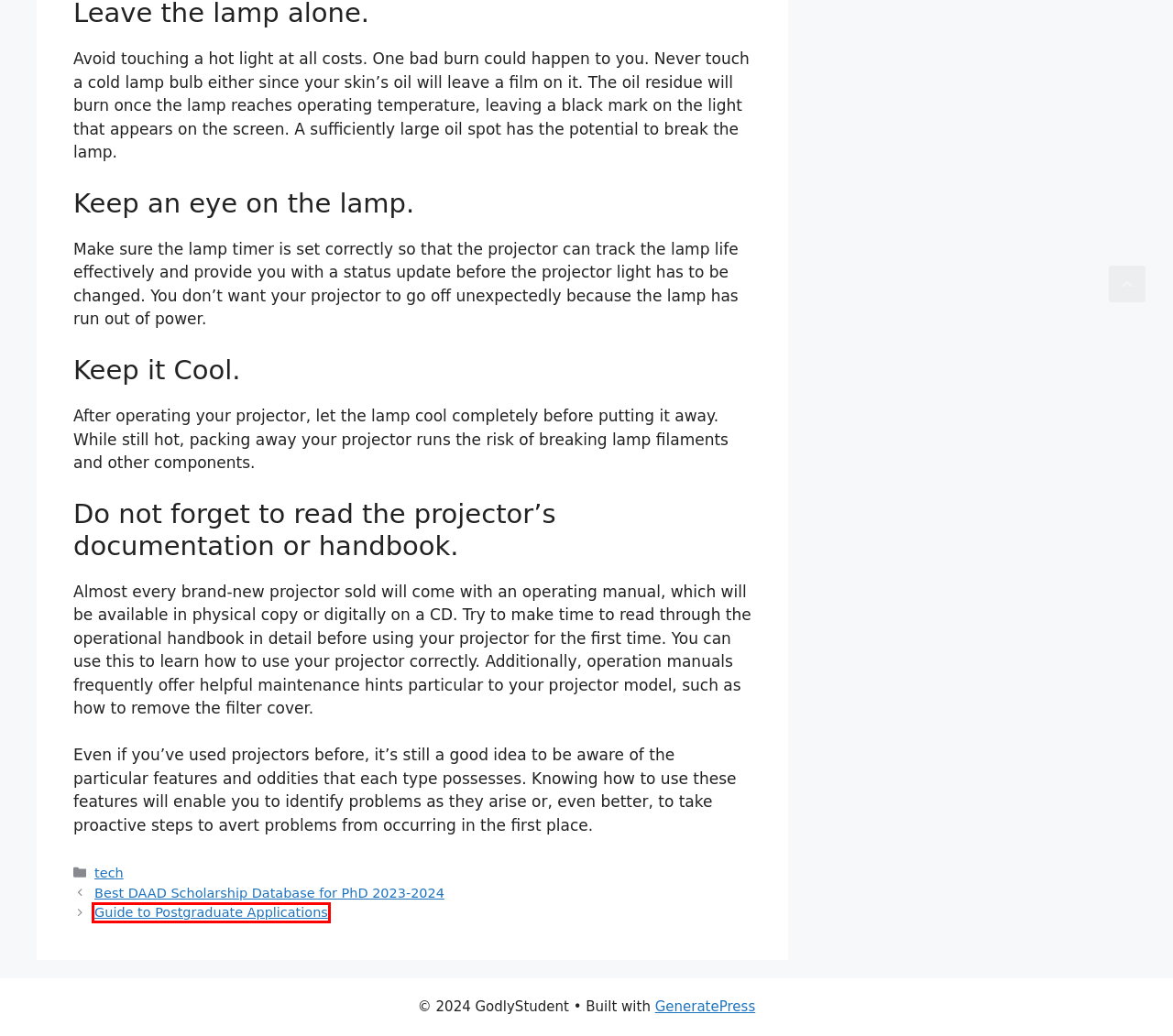With the provided screenshot showing a webpage and a red bounding box, determine which webpage description best fits the new page that appears after clicking the element inside the red box. Here are the options:
A. UK Scholarships - GodlyStudent
B. Guide to Postgraduate Applications - GodlyStudent
C. Best Truck driver job application in canada 2023 - GodlyStudent
D. Best DAAD Scholarship Database for PhD 2023-2024 - GodlyStudent
E. General - GodlyStudent
F. Contact us - GodlyStudent
G. Visas - GodlyStudent
H. tech - GodlyStudent

B